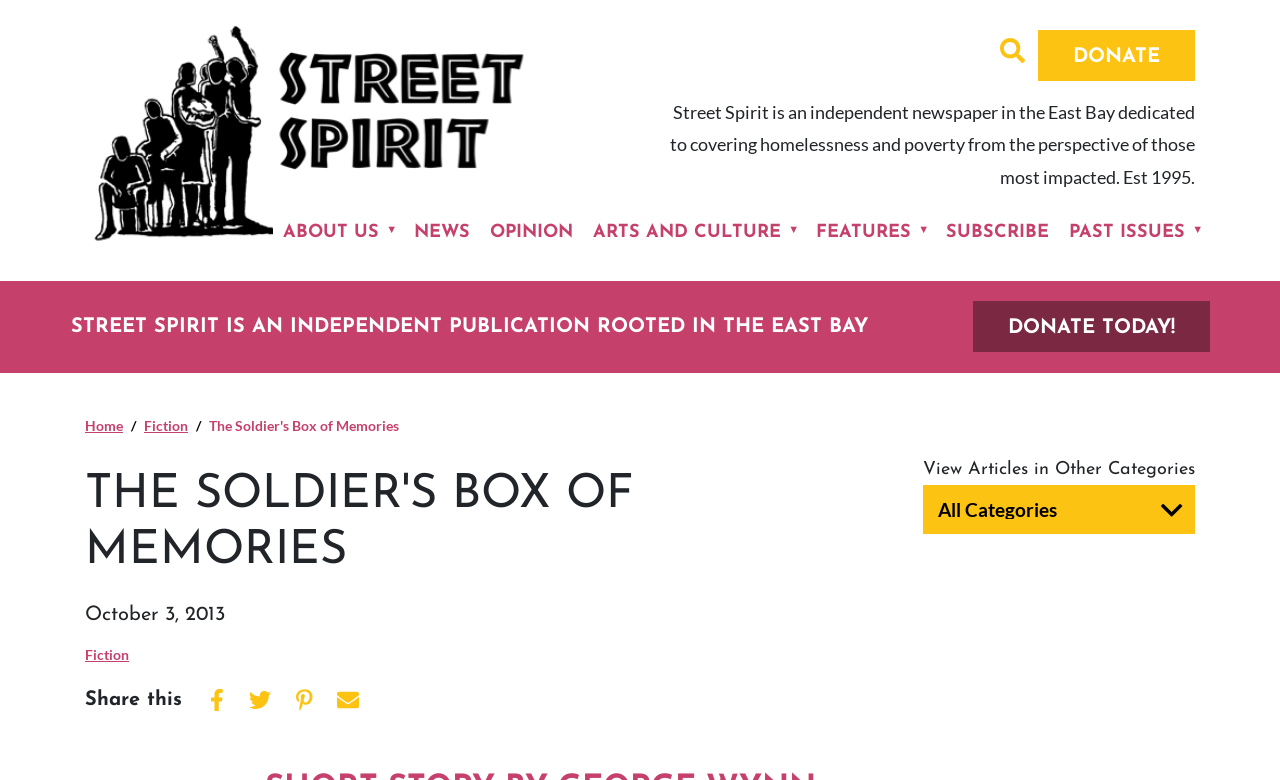Answer the question in a single word or phrase:
What is the topic of the article?

The Soldier's Box of Memories